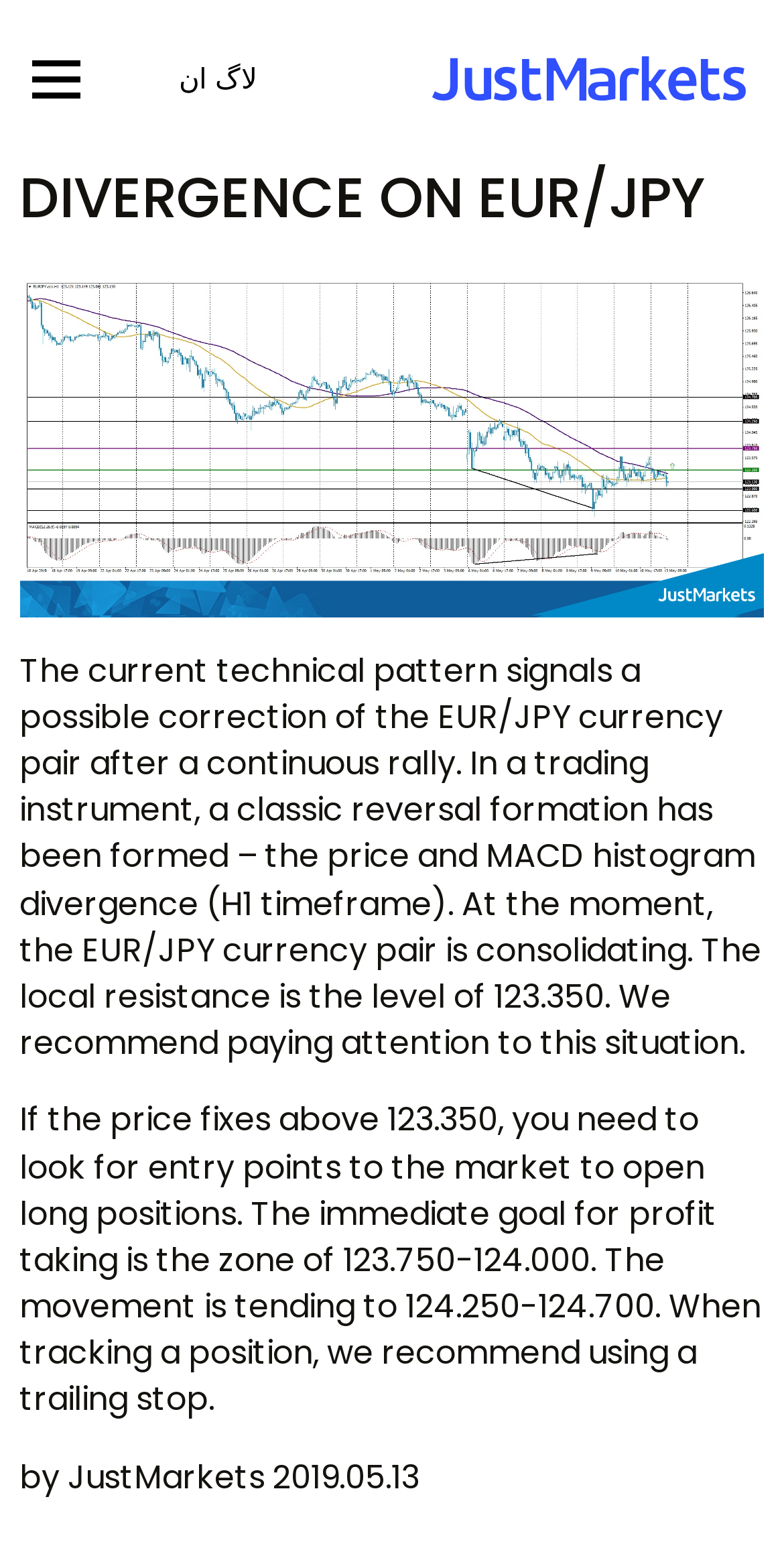Provide a thorough and detailed response to the question by examining the image: 
What is the currency pair being discussed?

Based on the webpage content, specifically the heading 'DIVERGENCE ON EUR/JPY' and the text 'The current technical pattern signals a possible correction of the EUR/JPY currency pair after a continuous rally.', it is clear that the currency pair being discussed is EUR/JPY.